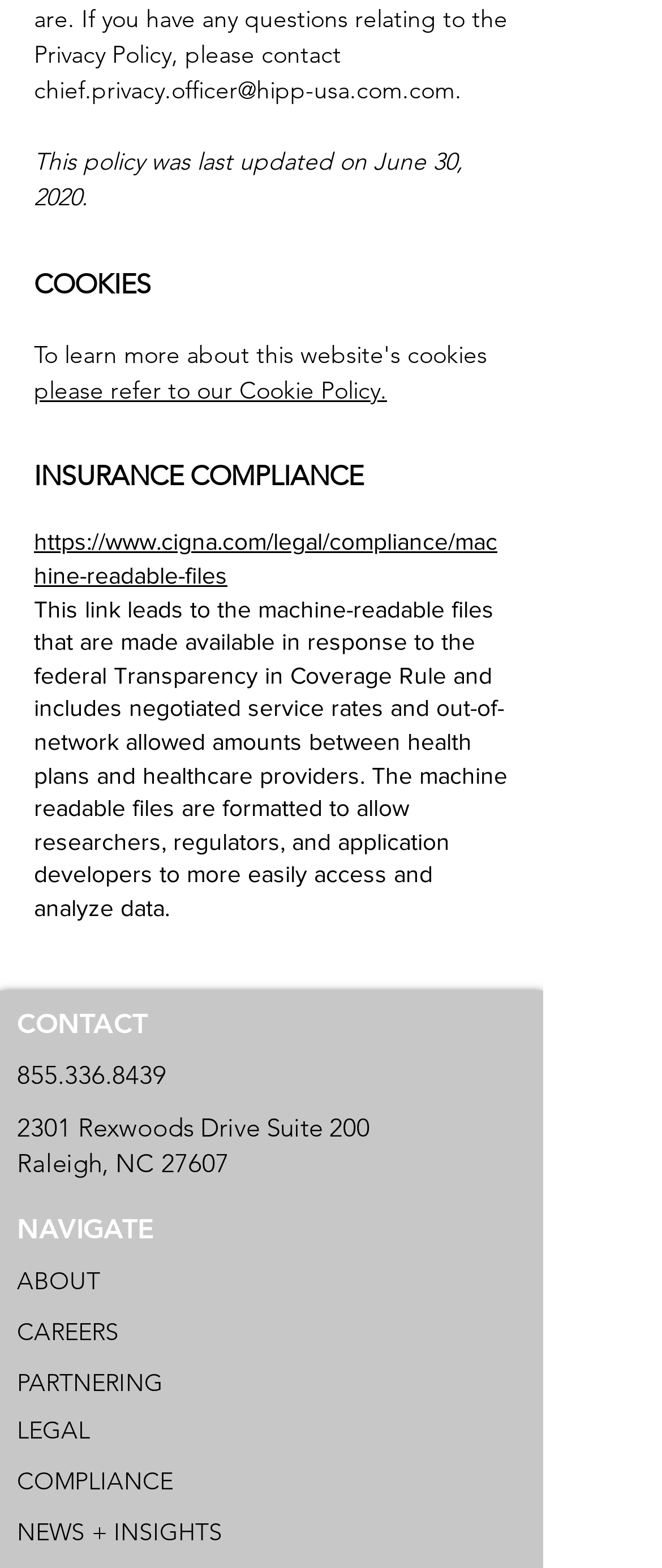Please identify the coordinates of the bounding box for the clickable region that will accomplish this instruction: "Learn more about cookies".

[0.051, 0.239, 0.585, 0.259]